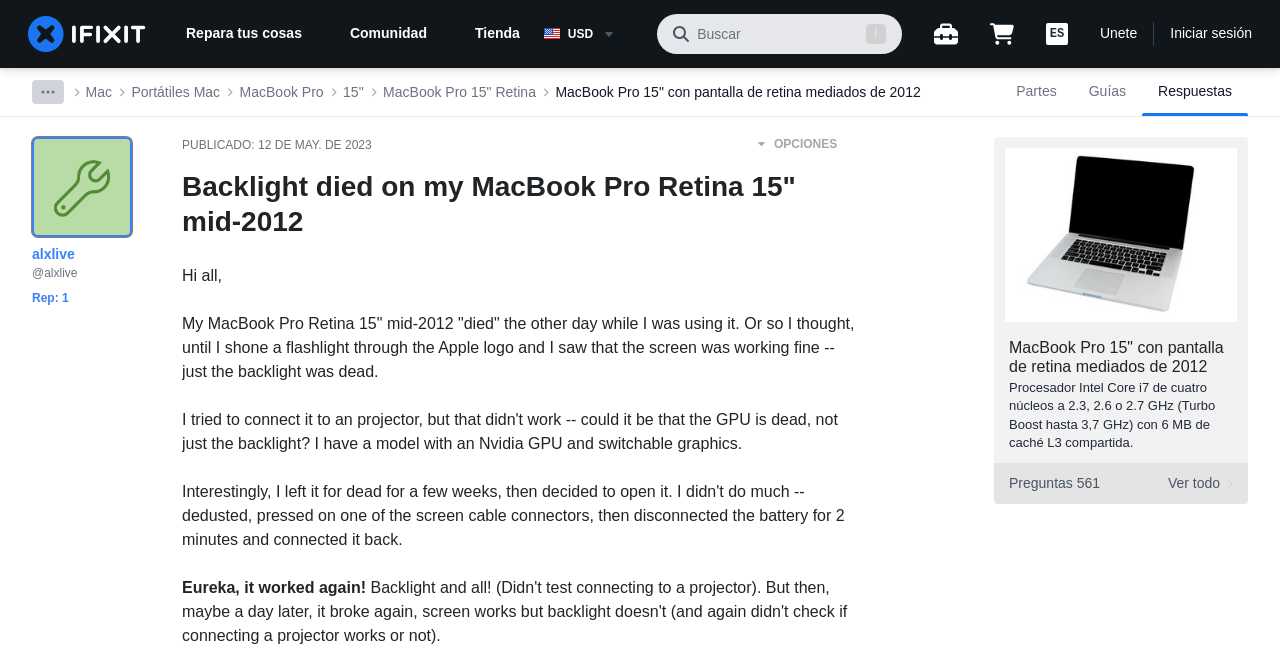Determine the bounding box coordinates for the clickable element to execute this instruction: "View workbench". Provide the coordinates as four float numbers between 0 and 1, i.e., [left, top, right, bottom].

[0.73, 0.033, 0.748, 0.069]